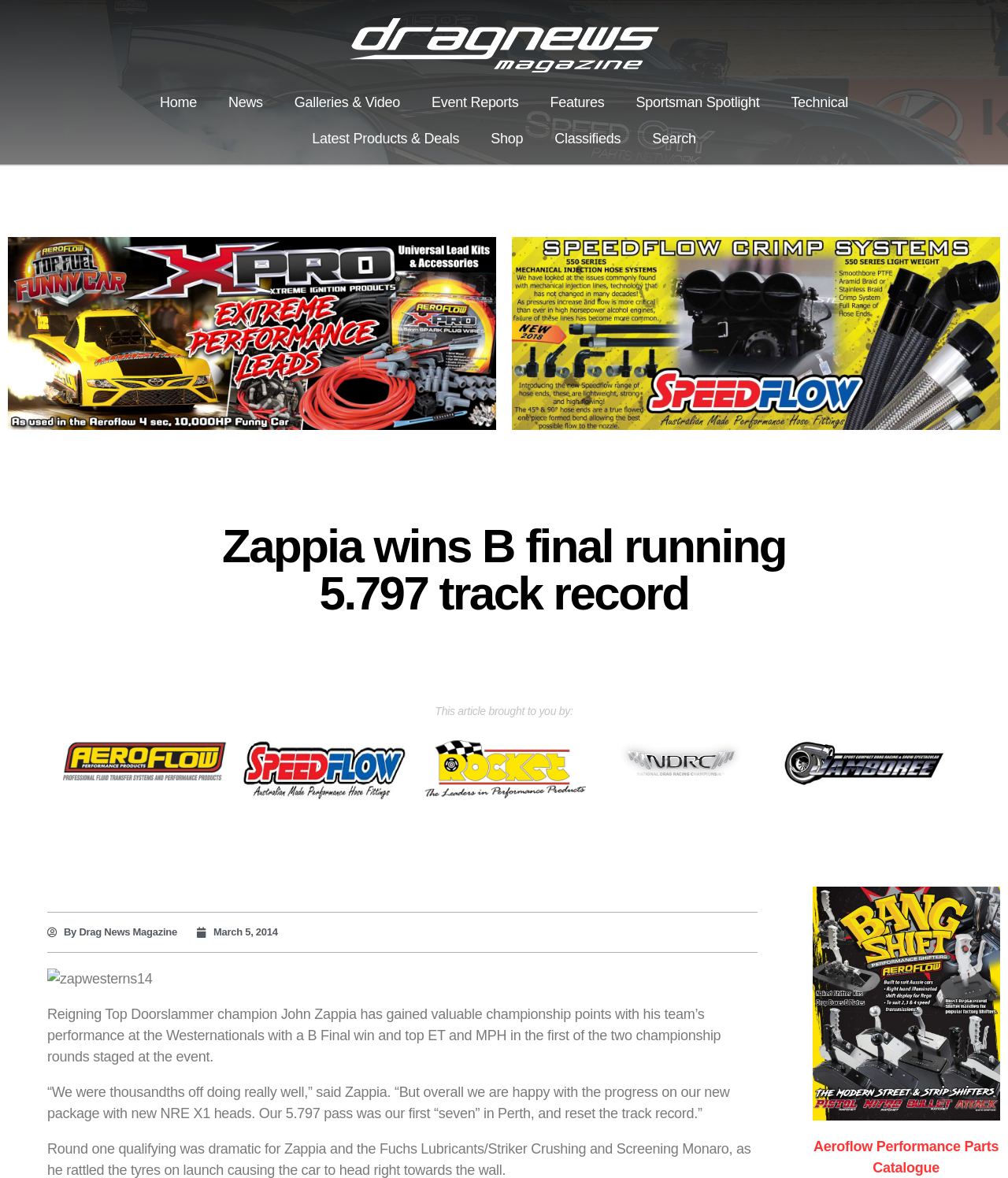Provide a brief response using a word or short phrase to this question:
What is the track record set by John Zappia?

5.797